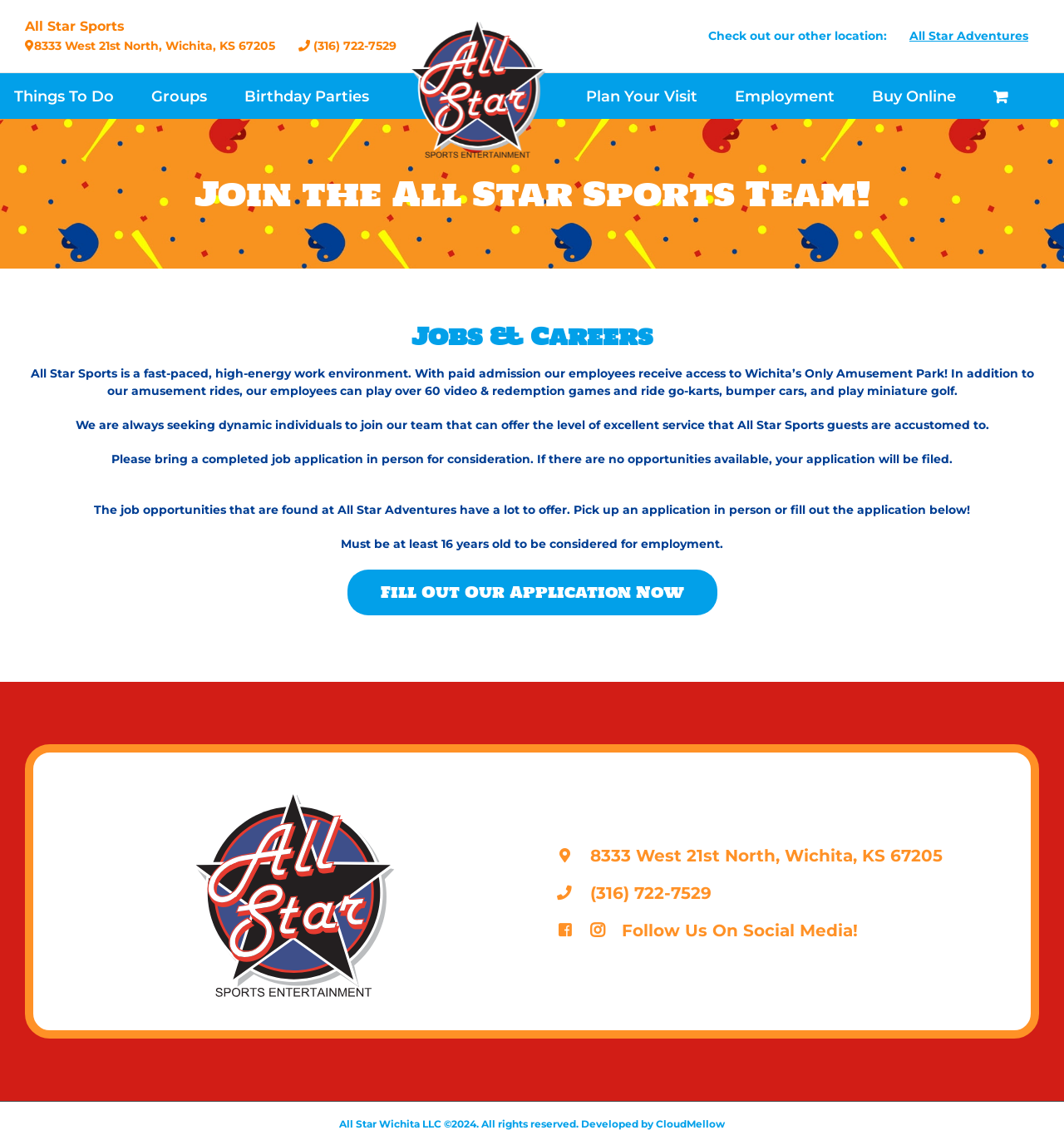Calculate the bounding box coordinates of the UI element given the description: "Hal Spacejock".

None